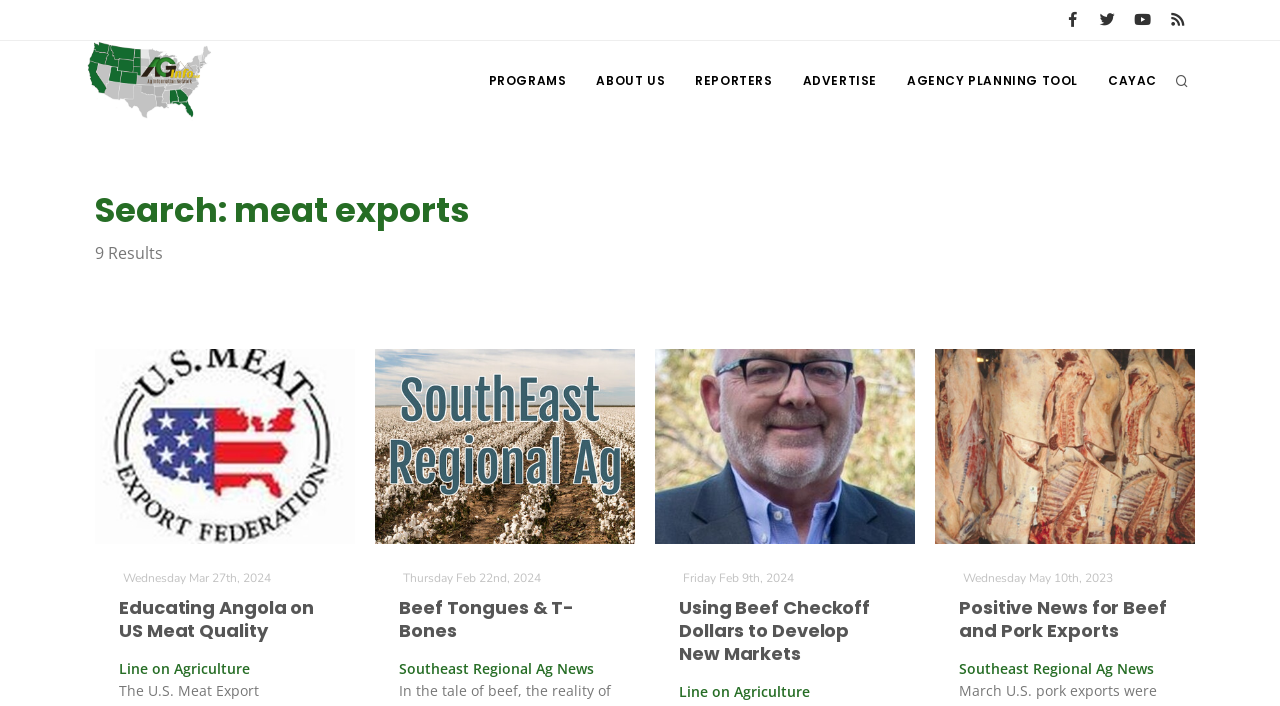Find the bounding box coordinates for the area you need to click to carry out the instruction: "Search for something". The coordinates should be four float numbers between 0 and 1, indicated as [left, top, right, bottom].

[0.29, 0.696, 0.71, 0.779]